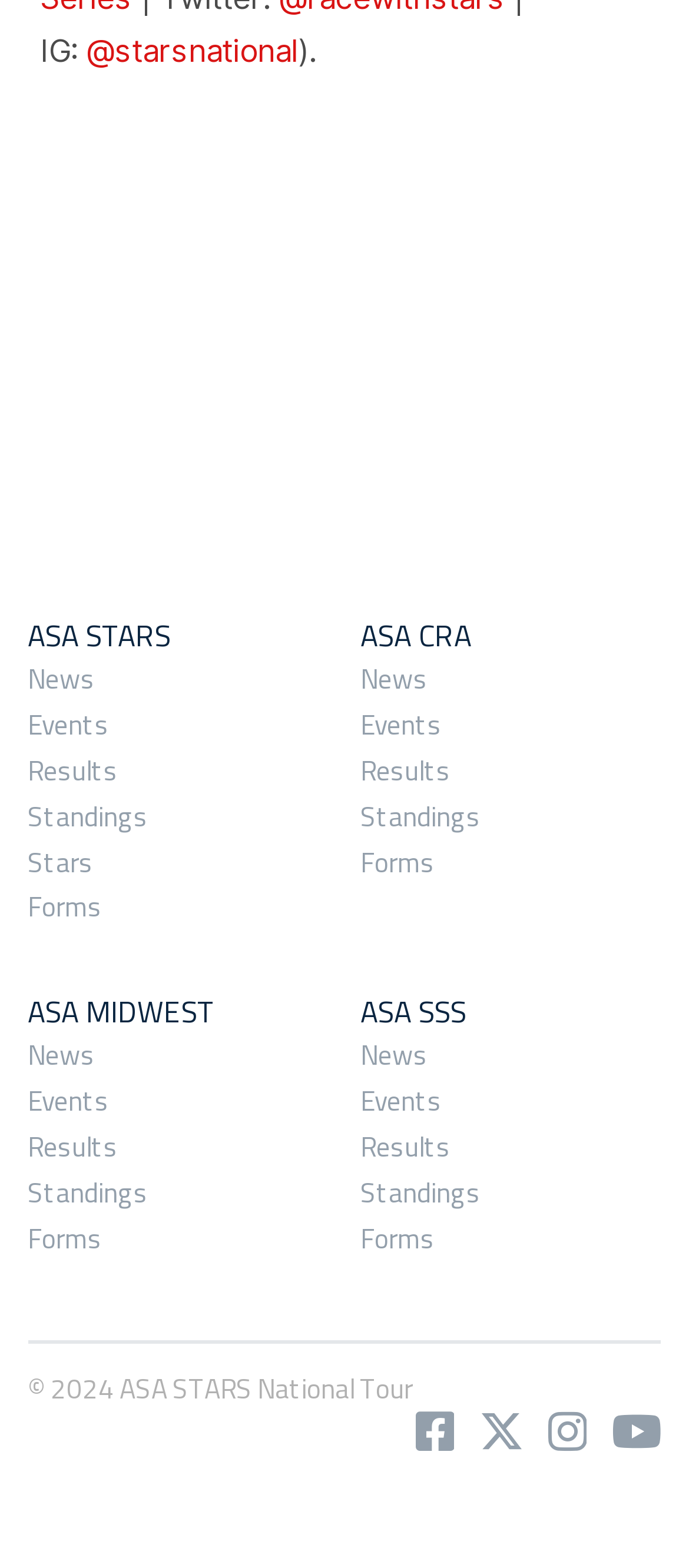Using the description "aria-label="Instagram"", predict the bounding box of the relevant HTML element.

None